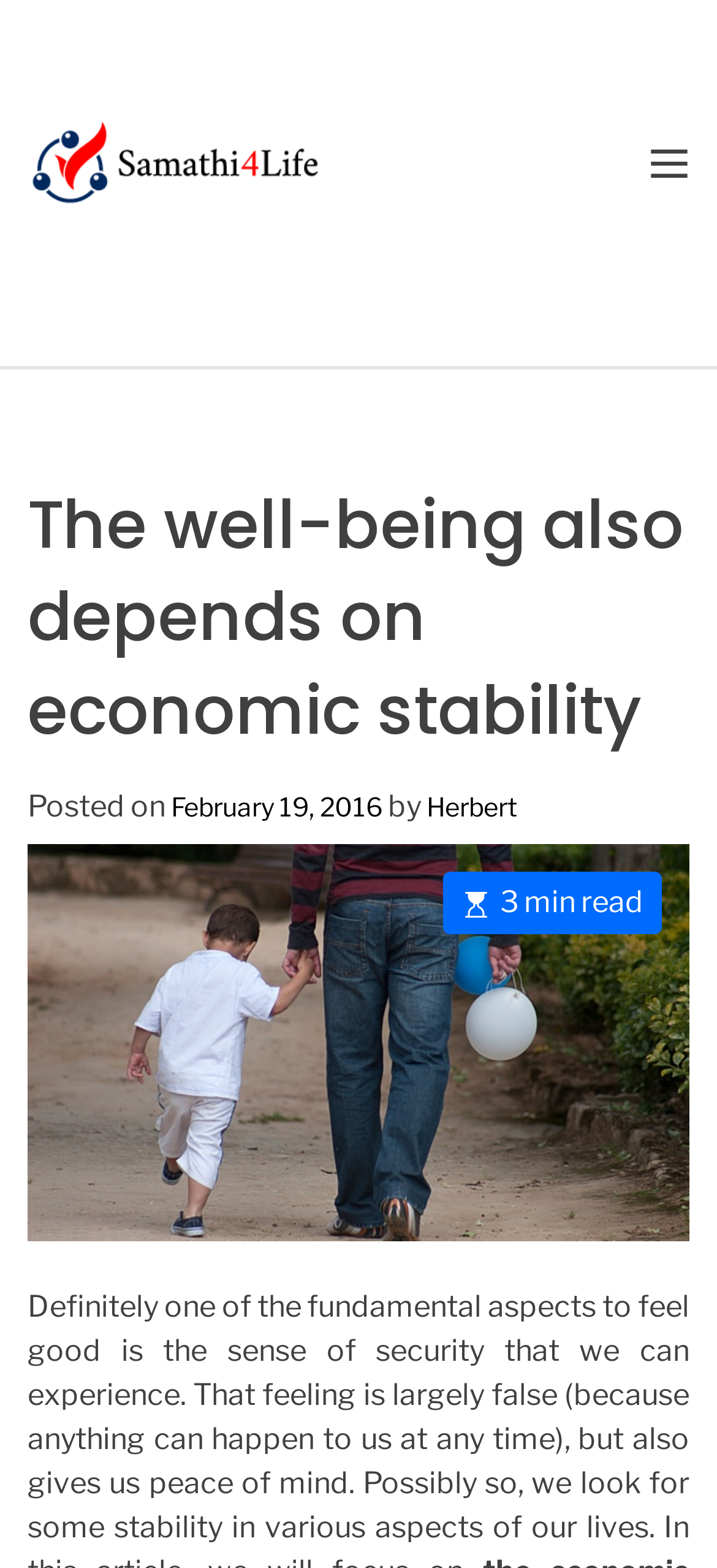Locate the bounding box of the UI element based on this description: "alt="4Life"". Provide four float numbers between 0 and 1 as [left, top, right, bottom].

[0.038, 0.077, 0.449, 0.13]